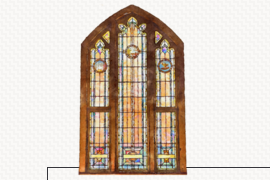How many panels are in the stained glass window?
Based on the screenshot, provide a one-word or short-phrase response.

Three